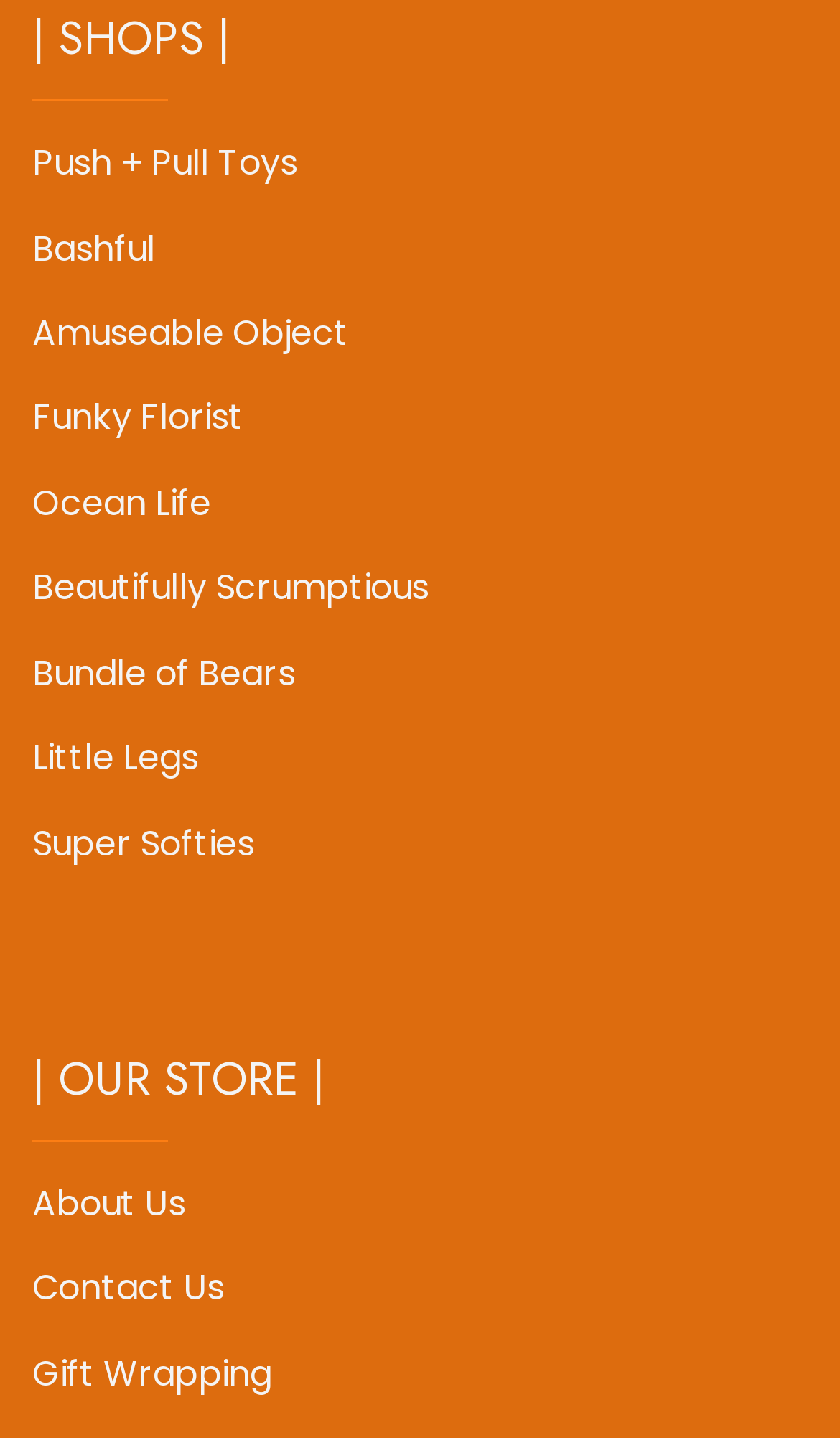Indicate the bounding box coordinates of the element that must be clicked to execute the instruction: "Explore Gift Wrapping options". The coordinates should be given as four float numbers between 0 and 1, i.e., [left, top, right, bottom].

[0.038, 0.935, 0.323, 0.977]